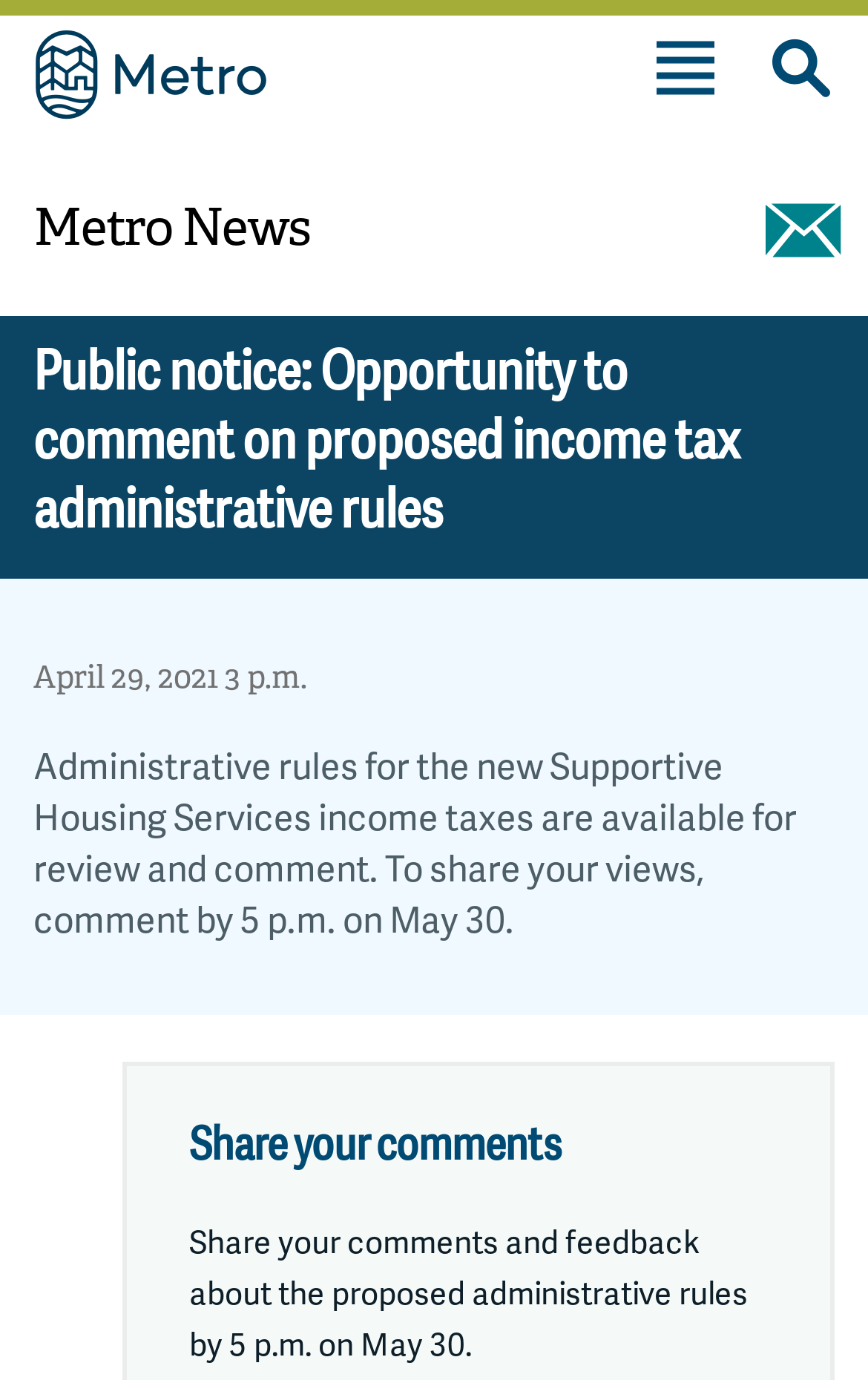Describe every aspect of the webpage in a detailed manner.

This webpage is about Metro, a government agency, and it provides various information and services to the public. At the top, there are two icons, a search icon and a Metro logo, which are located on the right side of the page. Below them, there is a horizontal menu with several categories, including "Parks + Venues", "Tools + Services", and "Historic Cemeteries".

Under the "Parks + Venues" category, there is a list of parks and nature reserves, including Oxbow Regional Park, Blue Lake Regional Park, and several others. Each park has a link to its respective webpage. There are also links to "VENUES" and "HISTORIC CEMETERIES" categories.

The "Tools + Services" category has a list of services, including "Garbage and recycling", "Find a recycler", "Find your hauler", and several others. Each service has a link to its respective webpage.

On the left side of the page, there is a complementary section that provides additional information about Metro, including a link to the entire site.

At the bottom of the page, there is a call to action, encouraging users to share their comments and feedback about the proposed administrative rules by a specific deadline. There is also an option to sign up to receive email updates about Metro.